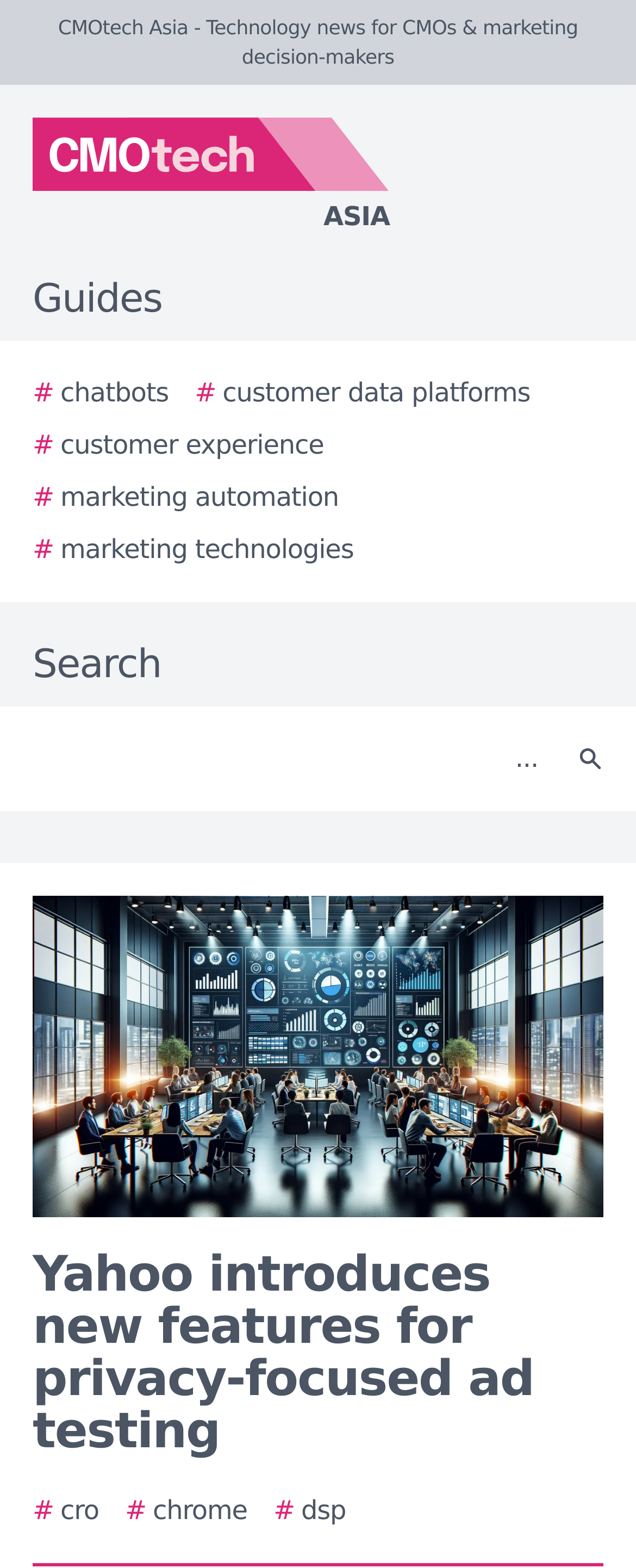How many links are there in the guides section?
Provide an in-depth and detailed explanation in response to the question.

I counted the number of links in the guides section by looking at the elements with IDs 52 to 57, which are all links with different texts. There are 6 links in total.